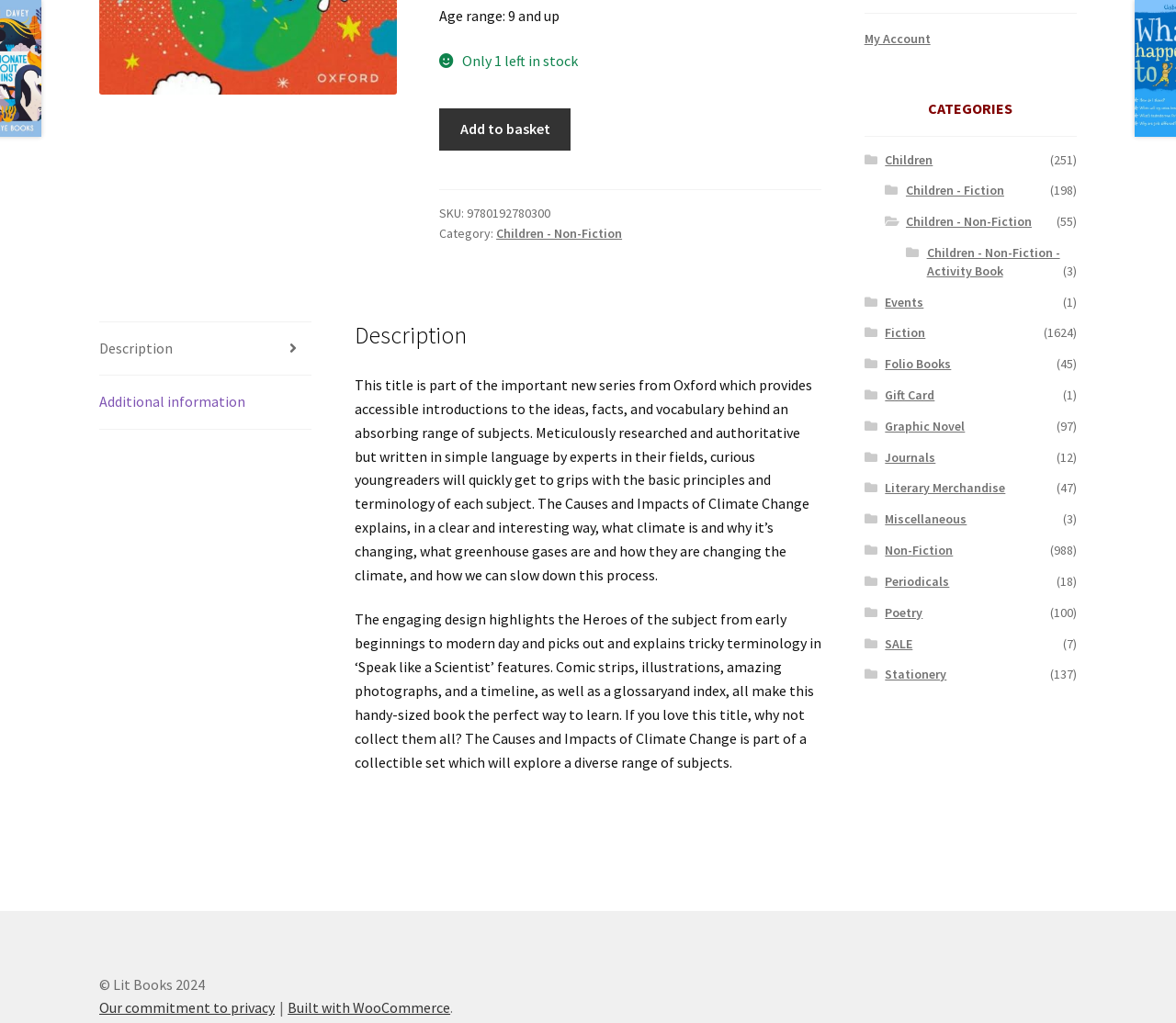Provide the bounding box coordinates, formatted as (top-left x, top-left y, bottom-right x, bottom-right y), with all values being floating point numbers between 0 and 1. Identify the bounding box of the UI element that matches the description: alt="A Literary Cocktail"

None